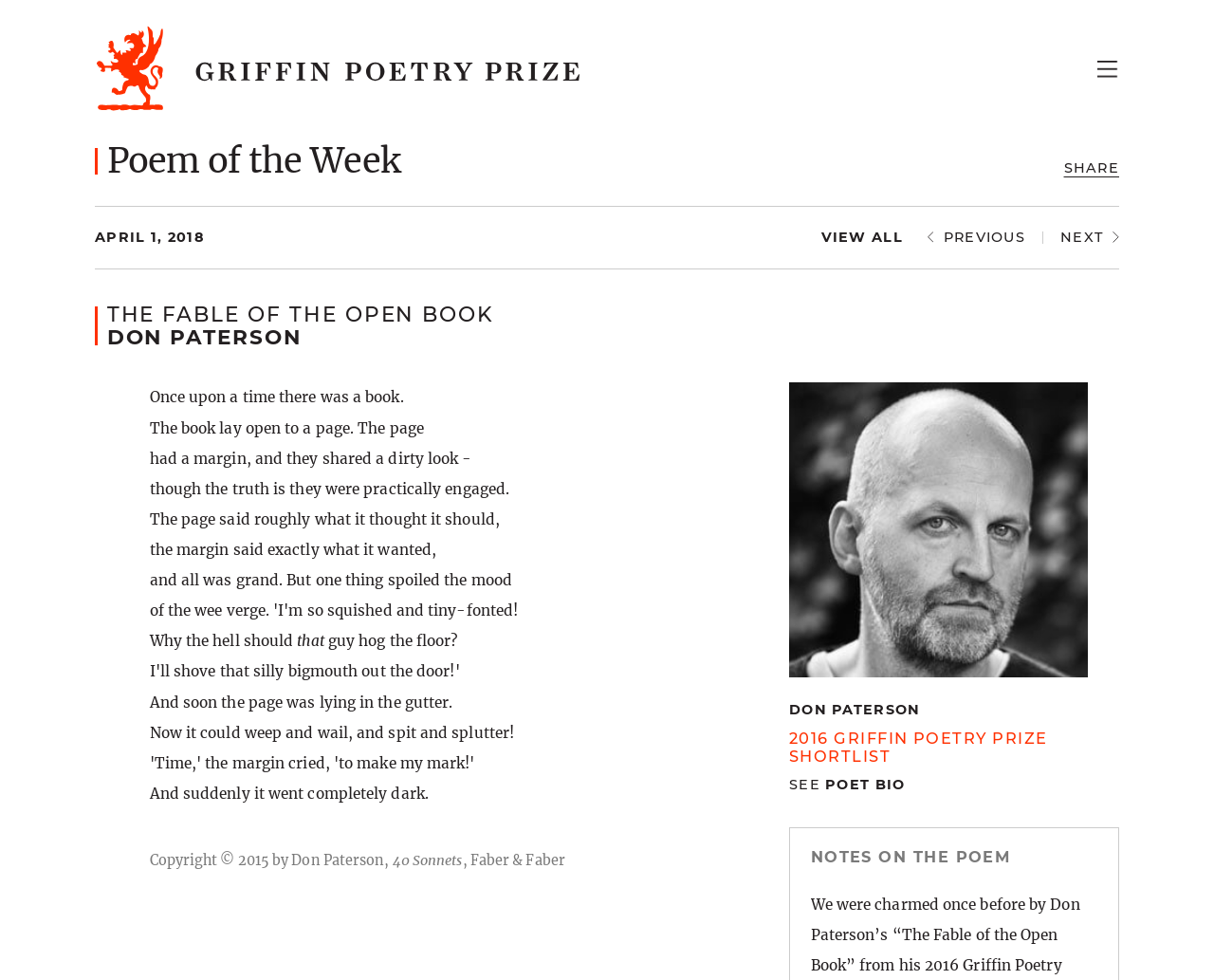Respond to the question below with a single word or phrase:
What is the year of the Griffin Poetry Prize shortlist?

2016